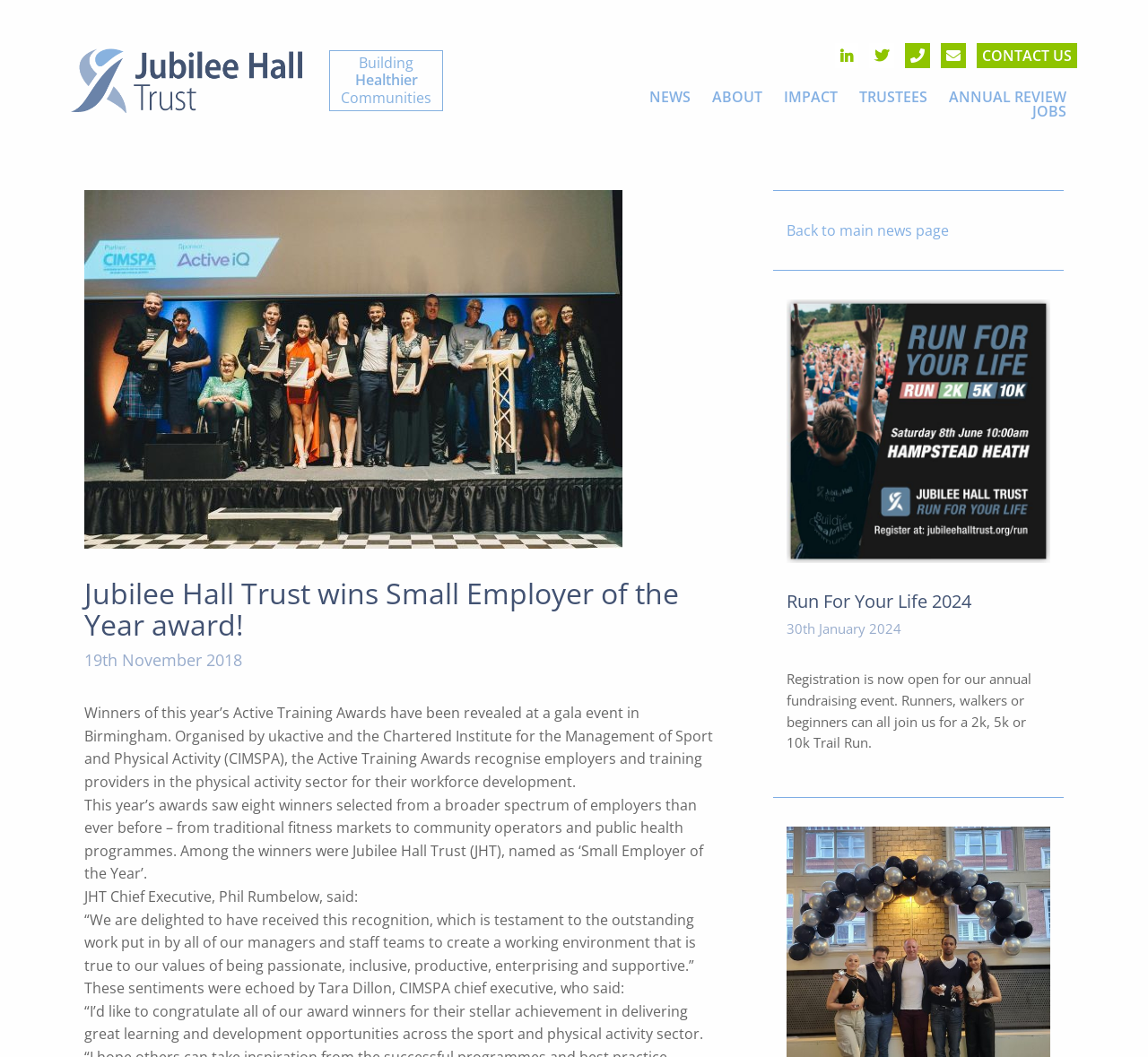Offer a comprehensive description of the webpage’s content and structure.

The webpage is about Jubilee Hall Trust, a organization that focuses on building healthier communities. At the top left corner, there is a logo of Jubilee Hall Trust, accompanied by three words "Building", "Healthier", and "Communities" in a horizontal line. 

On the top right corner, there are five social media links, represented by icons, and a "CONTACT US" link. Below these links, there is a horizontal menu bar with seven menu items: "NEWS", "ABOUT", "IMPACT", "TRUSTEES", "ANNUAL REVIEW", and "JOBS".

The main content of the webpage is an article about Jubilee Hall Trust winning the Small Employer of the Year award at the Active Training Awards. The article is divided into several paragraphs, with a heading "Jubilee Hall Trust wins Small Employer of the Year award!" at the top. The paragraphs describe the award, the event, and the reactions of the winners, including quotes from the Chief Executive of Jubilee Hall Trust and the chief executive of CIMSPA.

Below the article, there is a link "Back to main news page" and another section about an event called "Run For Your Life 2024", which includes a heading, a date, a description, and a registration link.